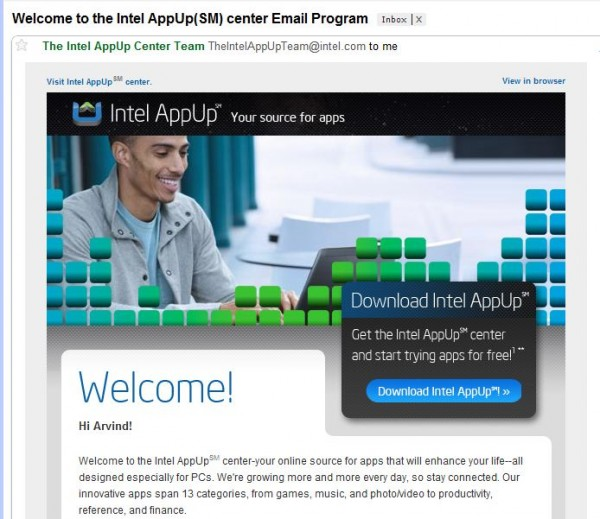Offer a detailed narrative of the scene shown in the image.

The image illustrates the welcome message from the Intel AppUp(SM) center, showcasing a friendly male figure engaged with a tablet or laptop, emphasizing the digital theme. The background features colorful graphics, reminiscent of app icons or a grid, suggesting a modern software environment. Prominently displayed is a call-to-action button that invites users to "Download Intel AppUp™" with the tagline, "Get the Intel AppUp™ center and start trying apps for free!" This greeting aims to engage users, providing a warm introduction and encouraging exploration of the application center, enhancing their digital experience.